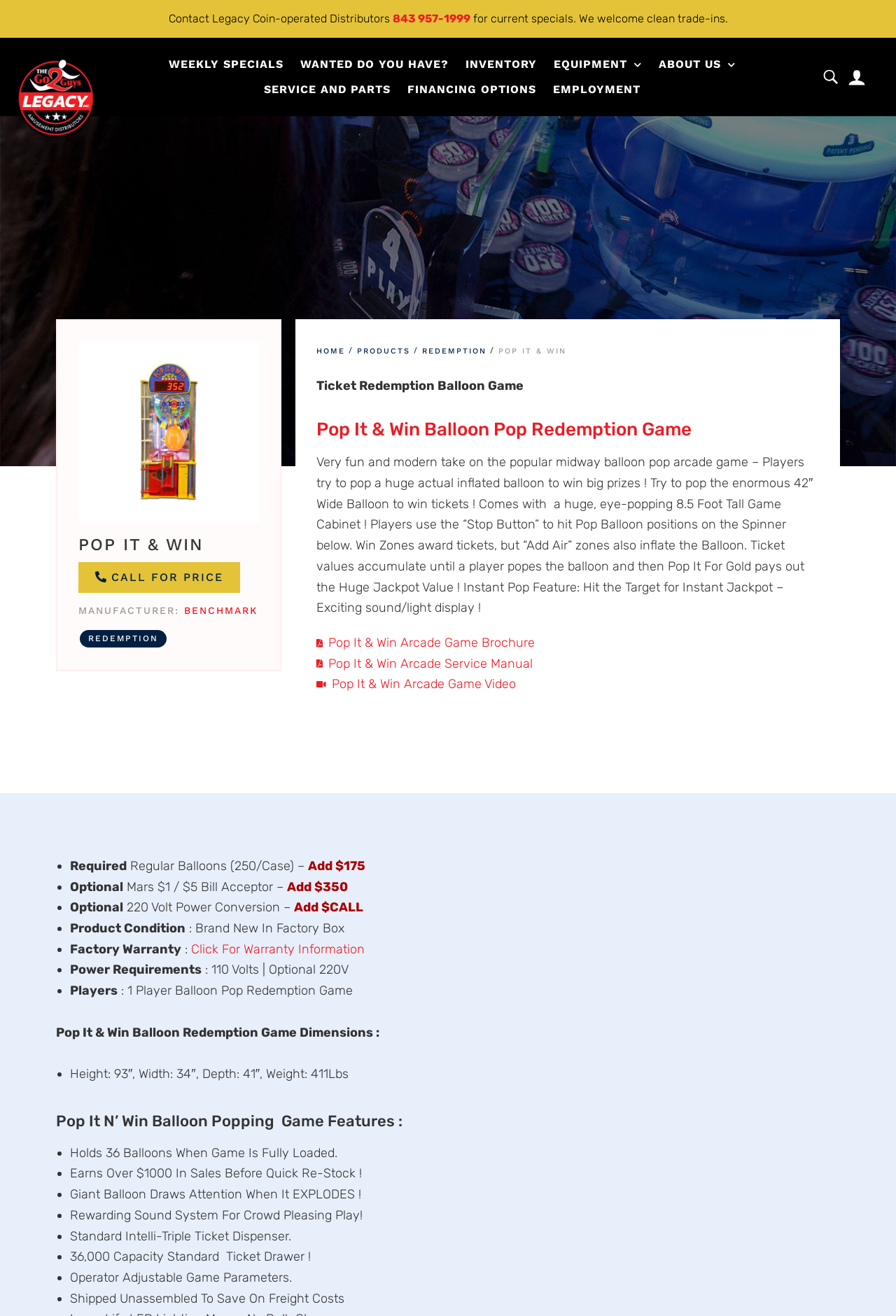Predict the bounding box of the UI element based on this description: "Service and Parts".

[0.285, 0.059, 0.445, 0.078]